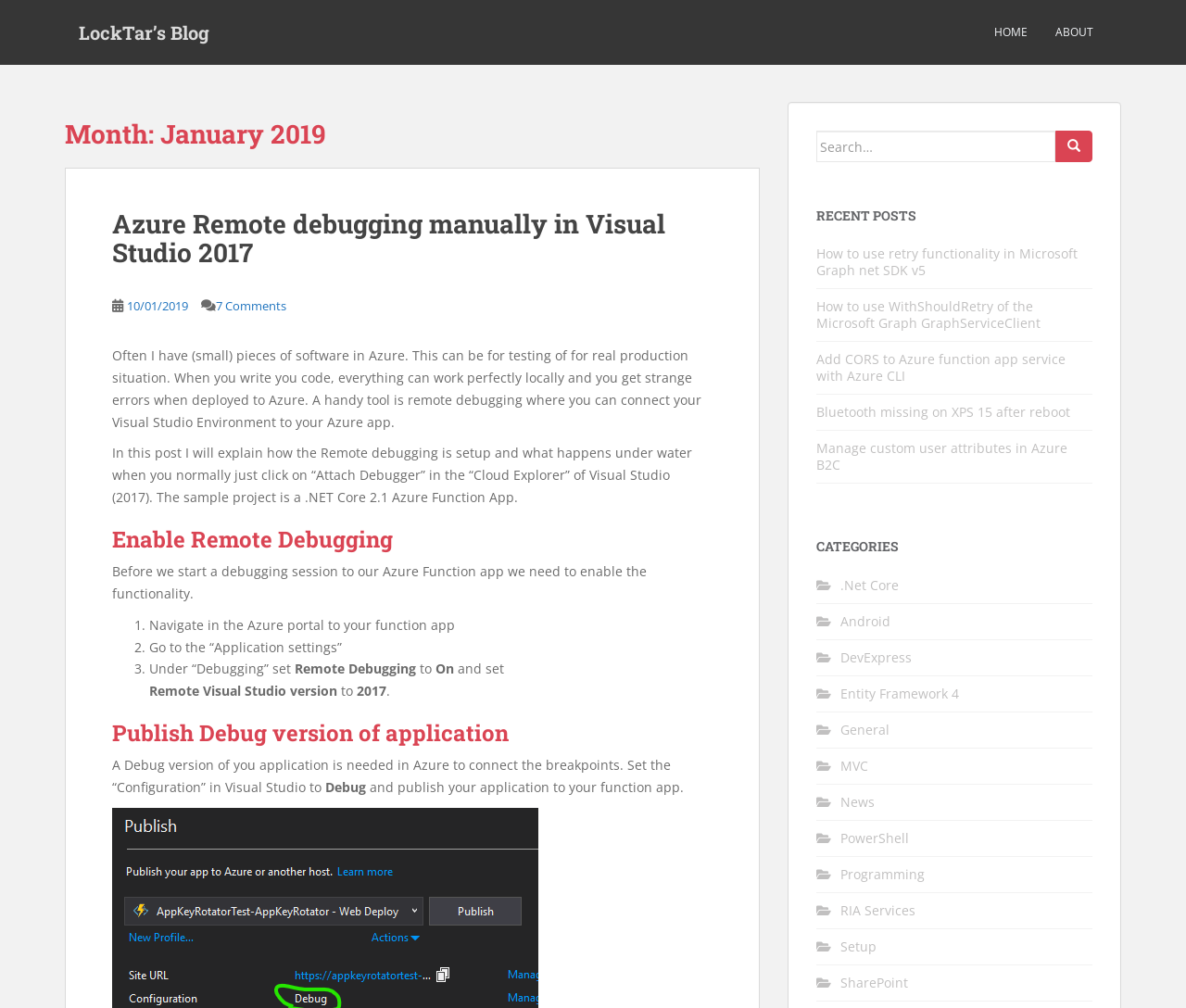Generate the title text from the webpage.

Month: January 2019